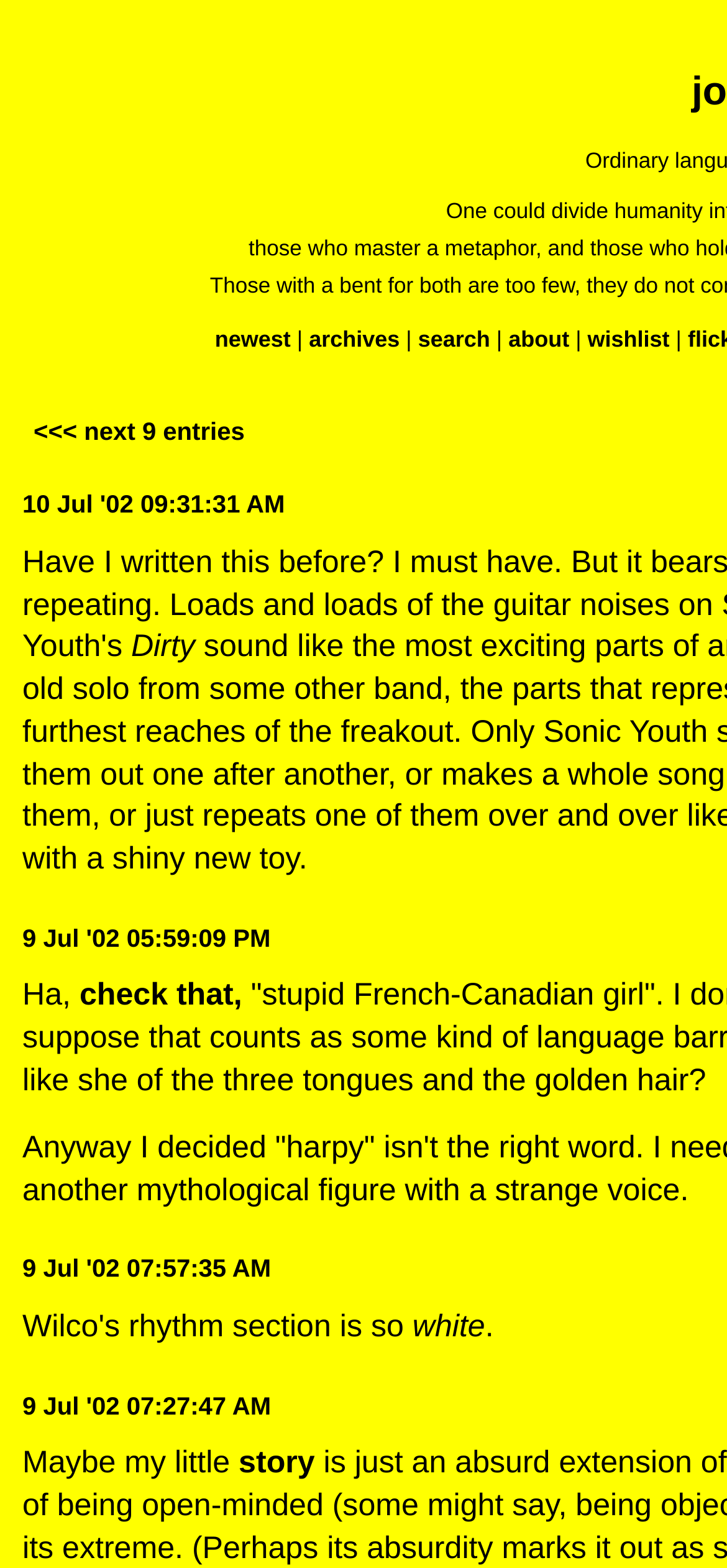Point out the bounding box coordinates of the section to click in order to follow this instruction: "view archives".

[0.425, 0.208, 0.55, 0.224]